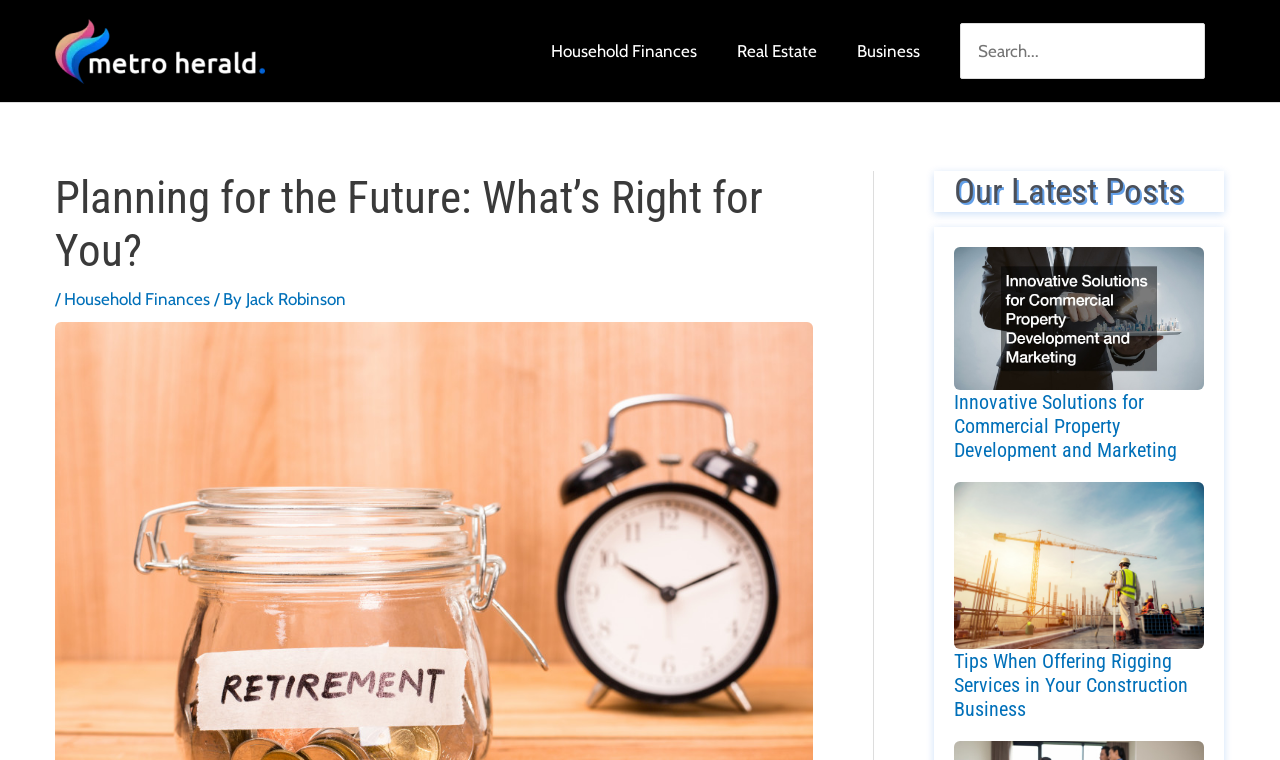Please specify the coordinates of the bounding box for the element that should be clicked to carry out this instruction: "Go to the Household Finances page". The coordinates must be four float numbers between 0 and 1, formatted as [left, top, right, bottom].

[0.415, 0.022, 0.56, 0.112]